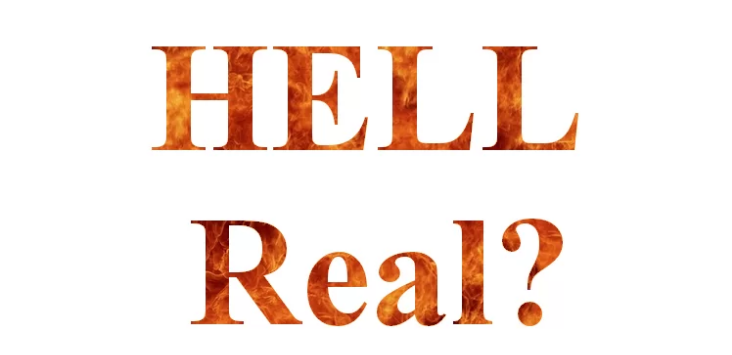Provide your answer in one word or a succinct phrase for the question: 
What is the topic of discussion in the surrounding content?

Heaven vs Hell